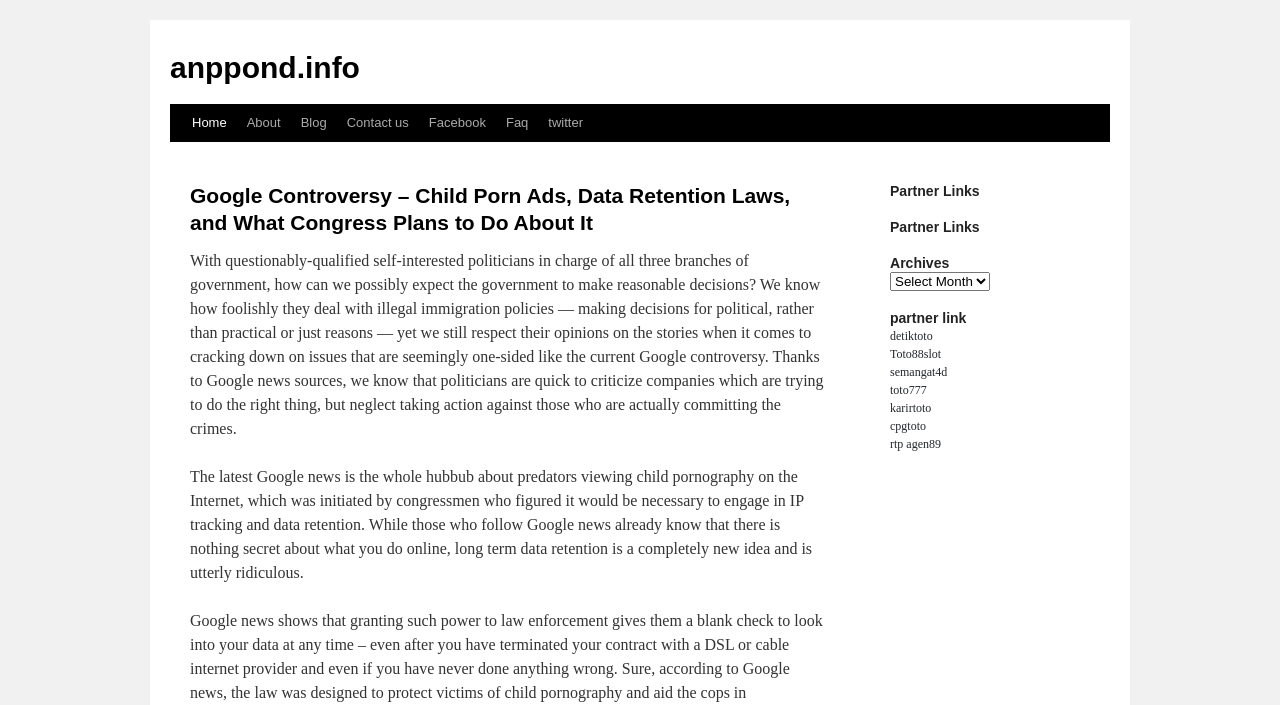Please give the bounding box coordinates of the area that should be clicked to fulfill the following instruction: "Email Us". The coordinates should be in the format of four float numbers from 0 to 1, i.e., [left, top, right, bottom].

None